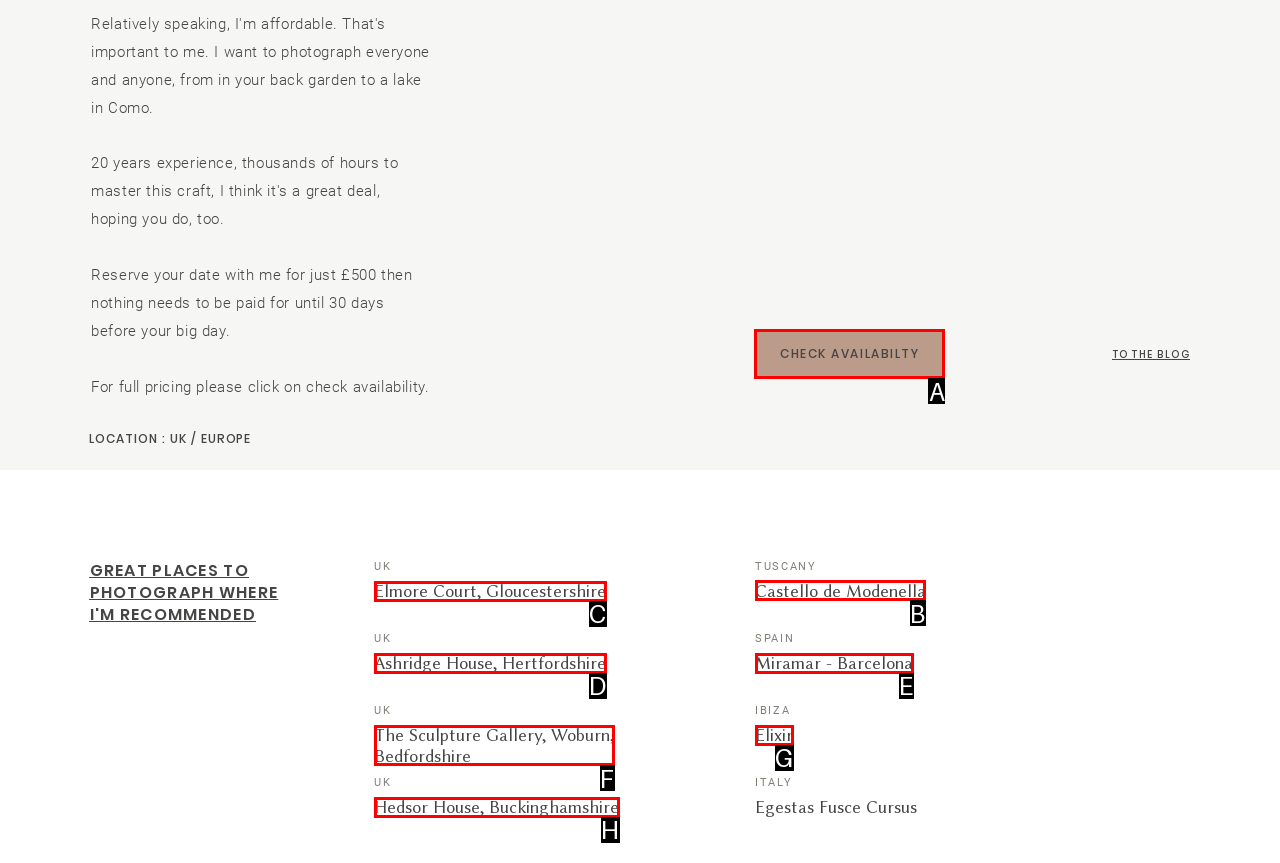Determine which option you need to click to execute the following task: View Castello de Modenella. Provide your answer as a single letter.

B